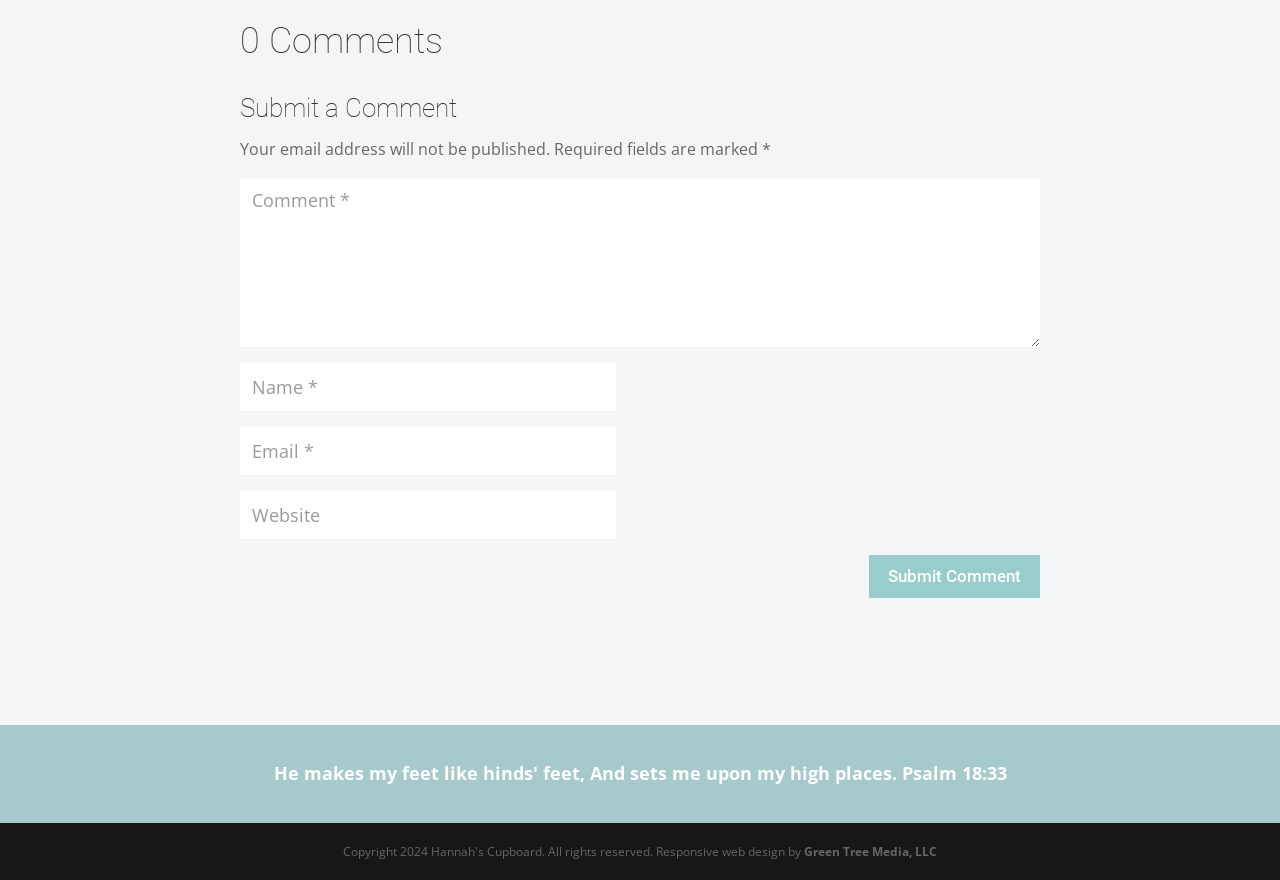Use a single word or phrase to answer the question: 
What is the promise made about email addresses?

Will not be published